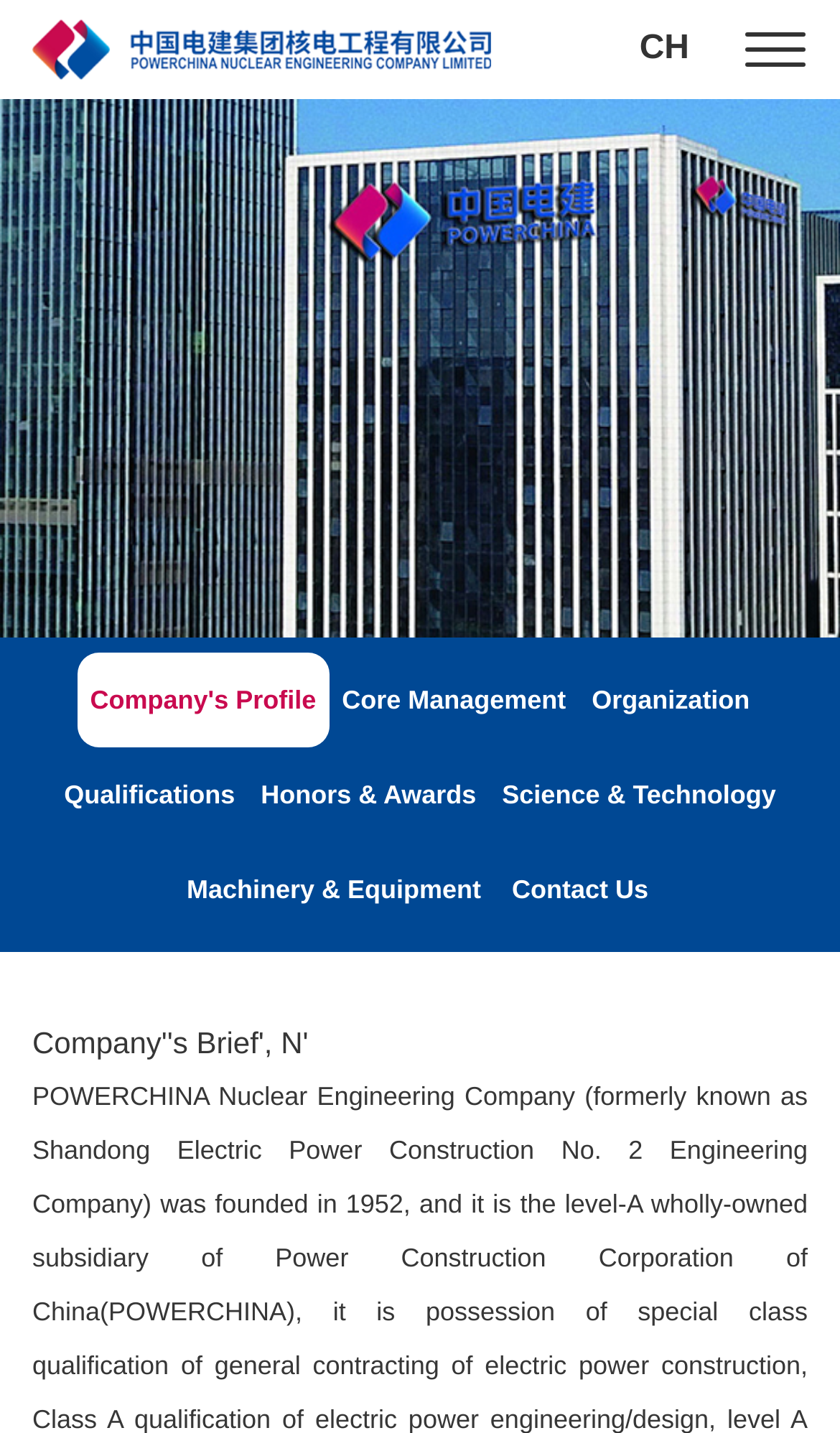Indicate the bounding box coordinates of the element that needs to be clicked to satisfy the following instruction: "Toggle the navigation menu". The coordinates should be four float numbers between 0 and 1, i.e., [left, top, right, bottom].

[0.885, 0.008, 0.962, 0.062]